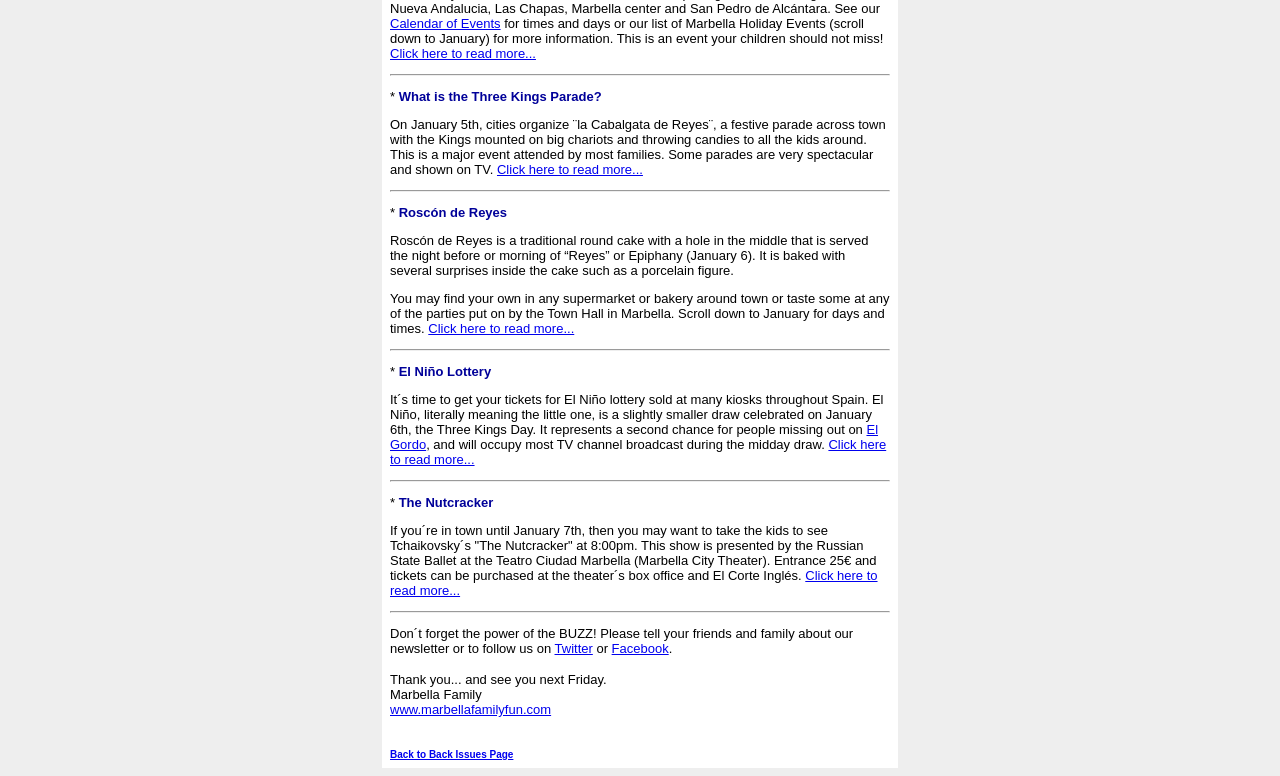Please provide a detailed answer to the question below by examining the image:
What is the price of the ticket to see The Nutcracker?

I found this information by reading the text that says 'Entrance 25€ and tickets can be purchased at the theater´s box office and El Corte Inglés.' which indicates that the price of the ticket is 25€.